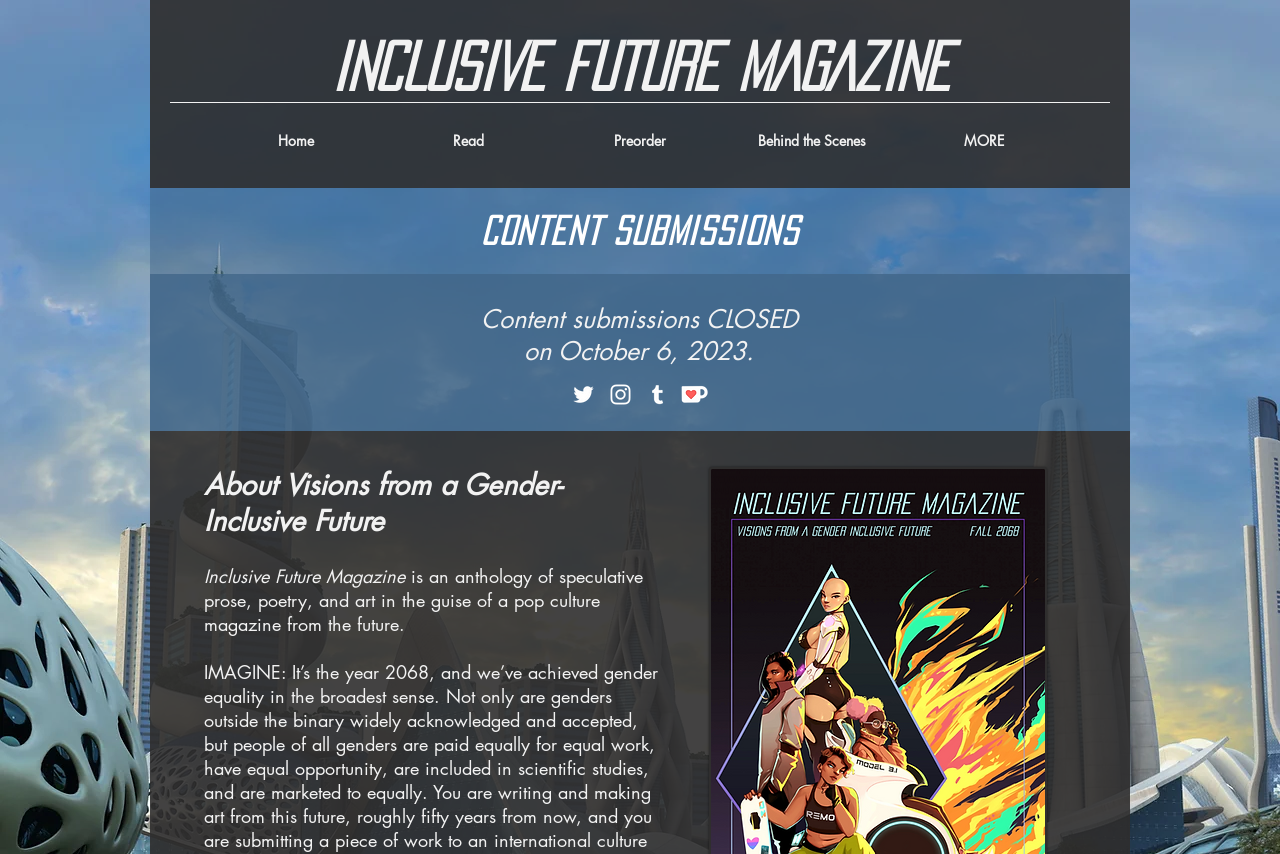Use a single word or phrase to answer the following:
How many social media links are available?

4